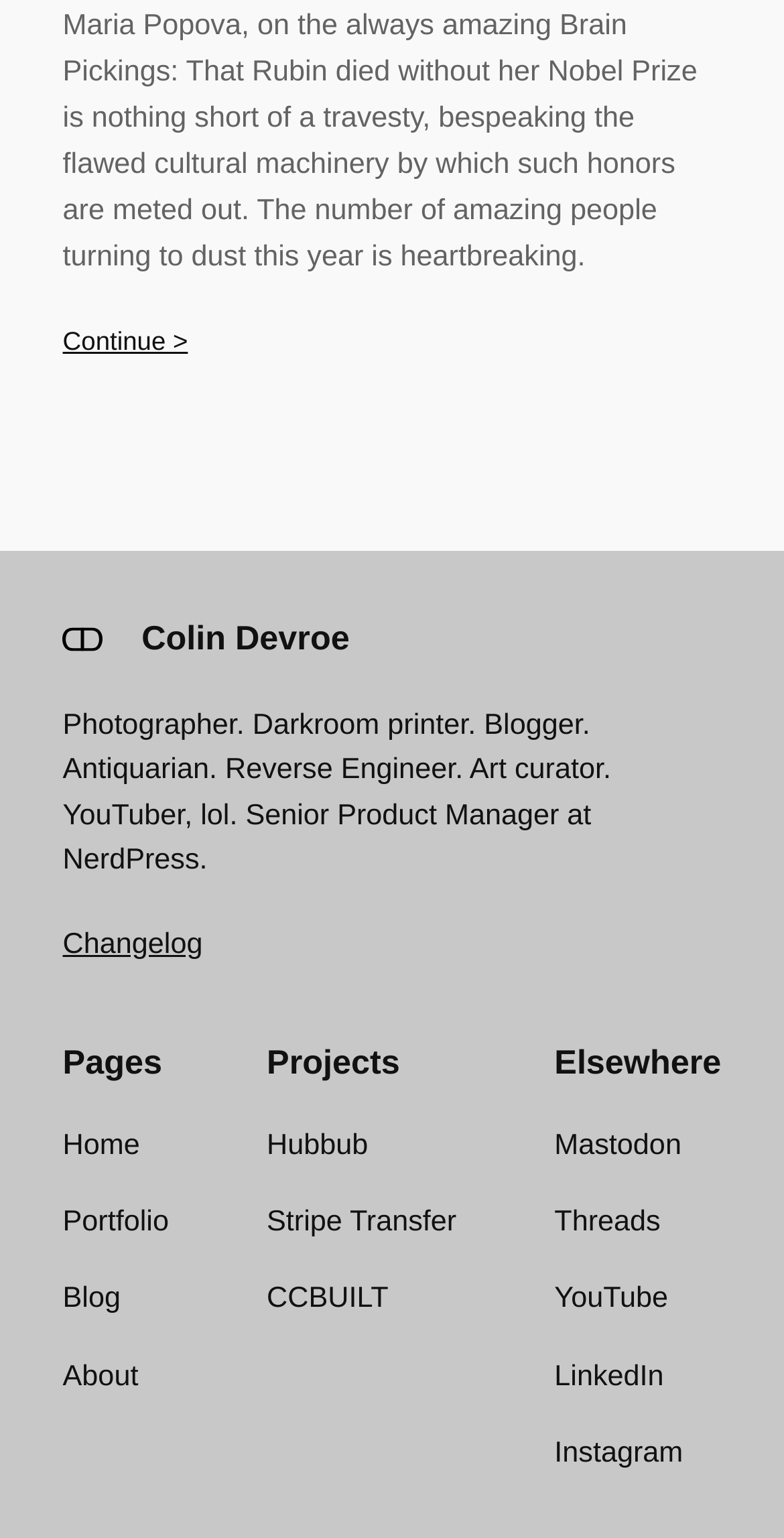Please find the bounding box coordinates of the element that you should click to achieve the following instruction: "Read the quote about Rubin". The coordinates should be presented as four float numbers between 0 and 1: [left, top, right, bottom].

[0.08, 0.006, 0.889, 0.177]